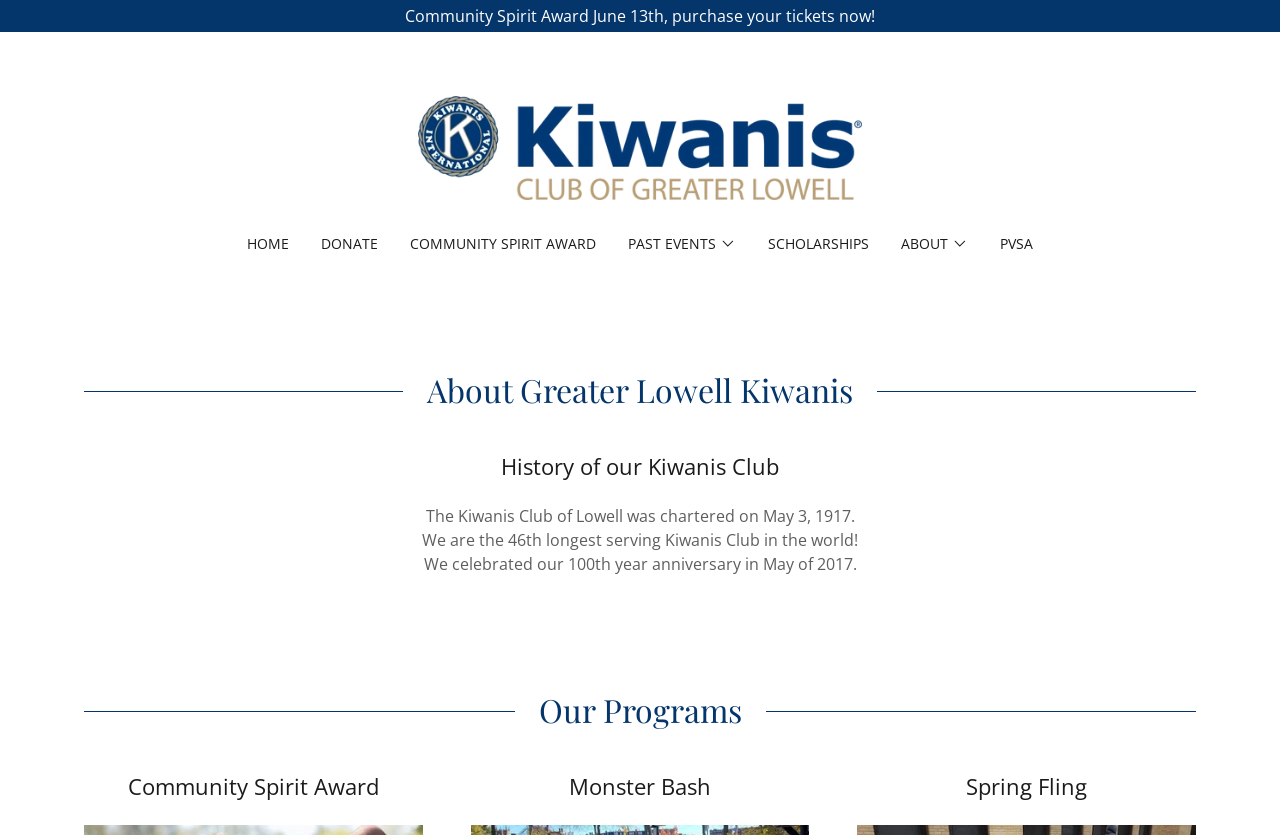Locate the bounding box coordinates of the area that needs to be clicked to fulfill the following instruction: "Click the 'Community Spirit Award June 13th, purchase your tickets now!' link". The coordinates should be in the format of four float numbers between 0 and 1, namely [left, top, right, bottom].

[0.0, 0.005, 1.0, 0.034]